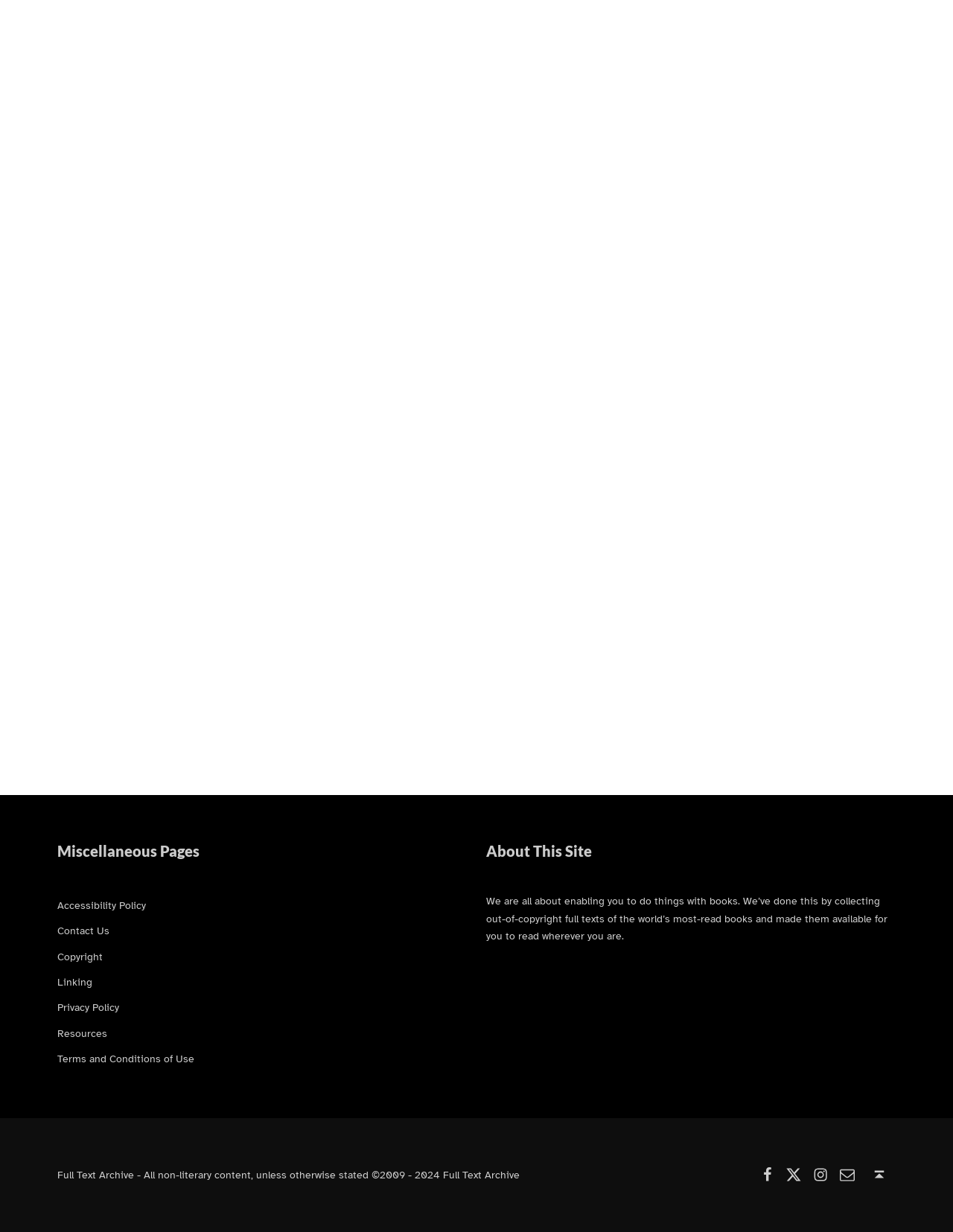Determine the bounding box coordinates of the region that needs to be clicked to achieve the task: "Learn about 'TMJ disorders'".

None